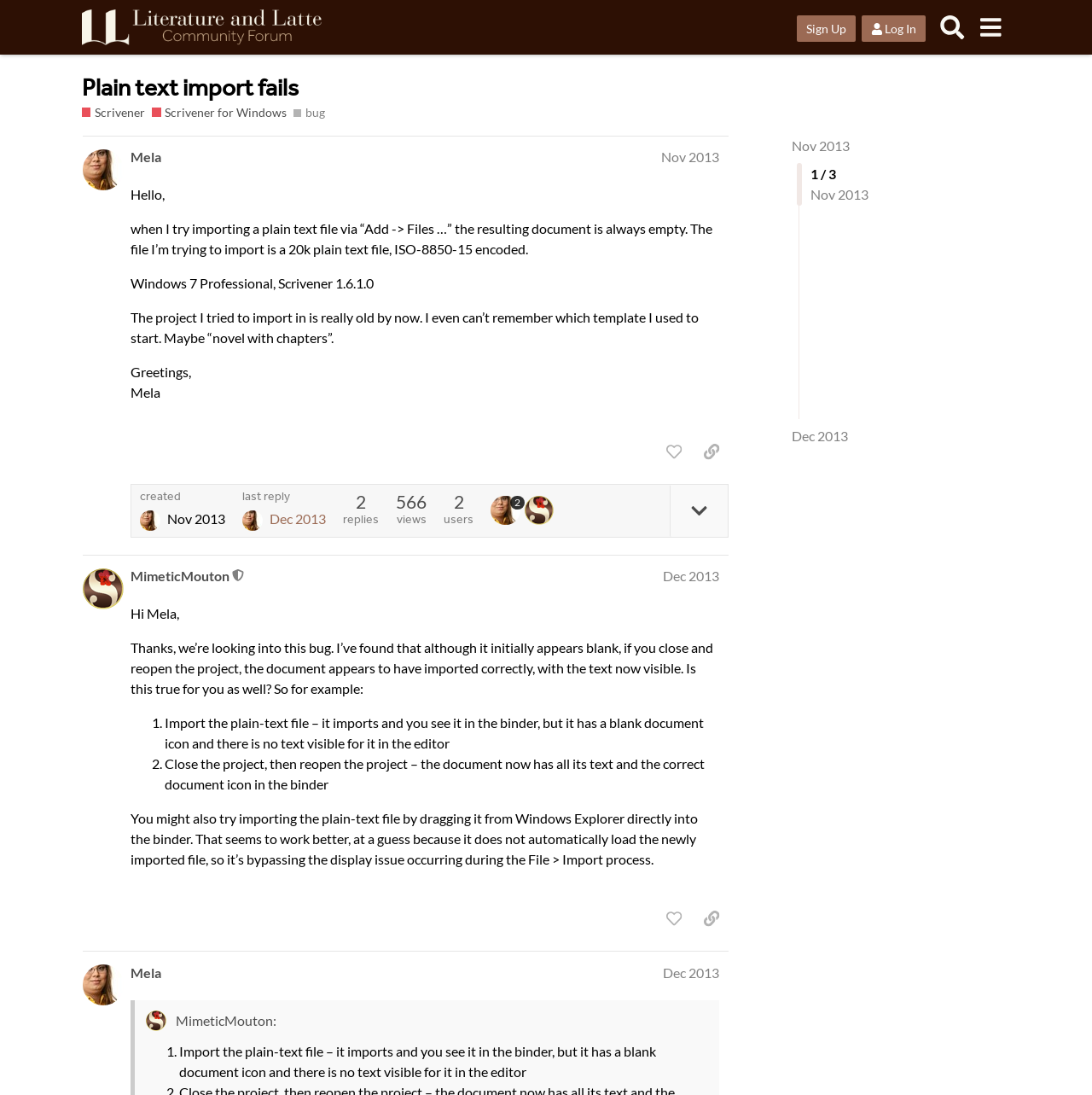Find the main header of the webpage and produce its text content.

Plain text import fails